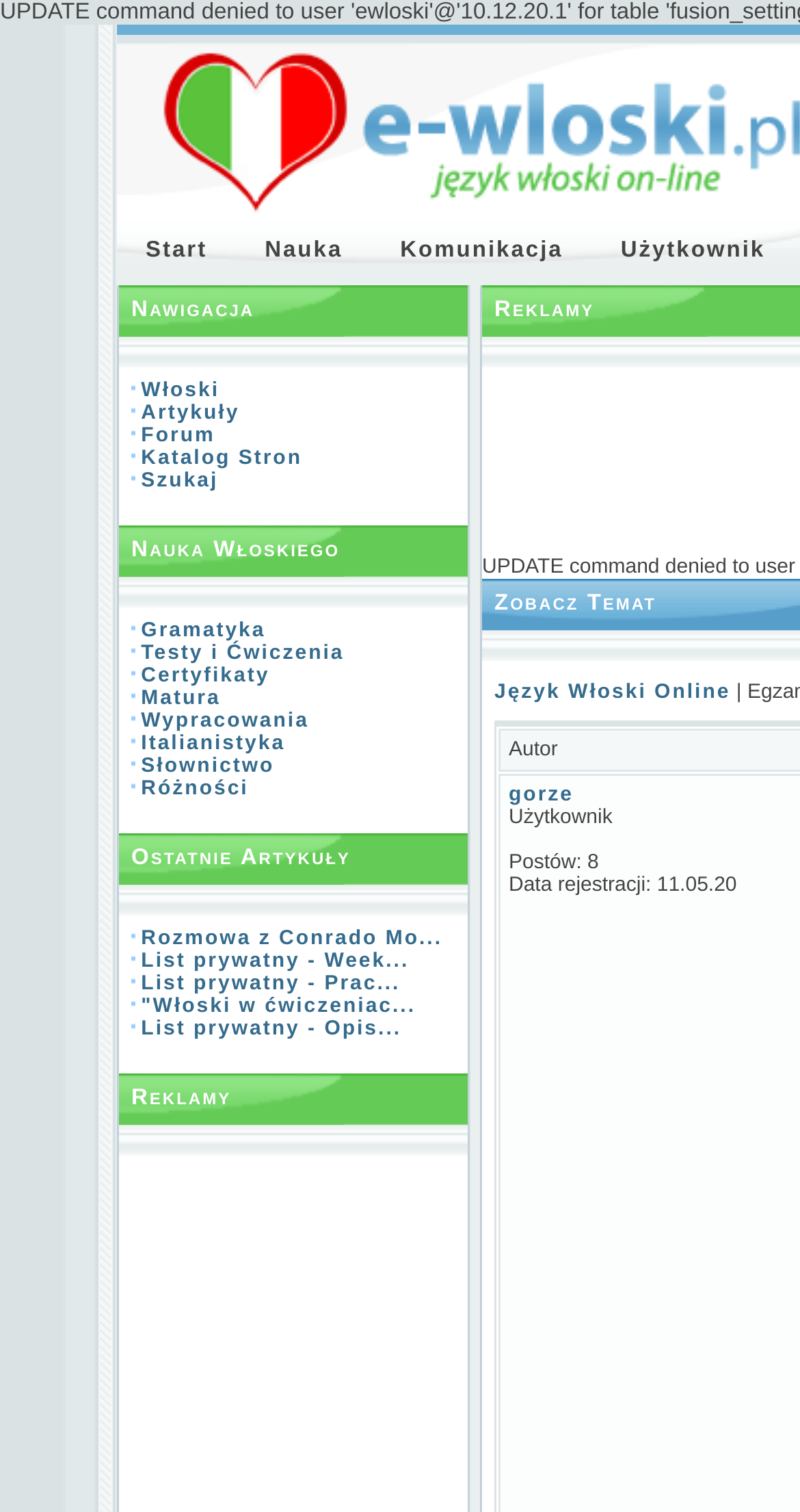Look at the image and answer the question in detail:
What is the title of the first article in the 'Ostatnie Artykuły' section?

In the 'Ostatnie Artykuły' section, the first article is titled 'Rozmowa z Conrado Mo...', which is a link to a specific article on the website.